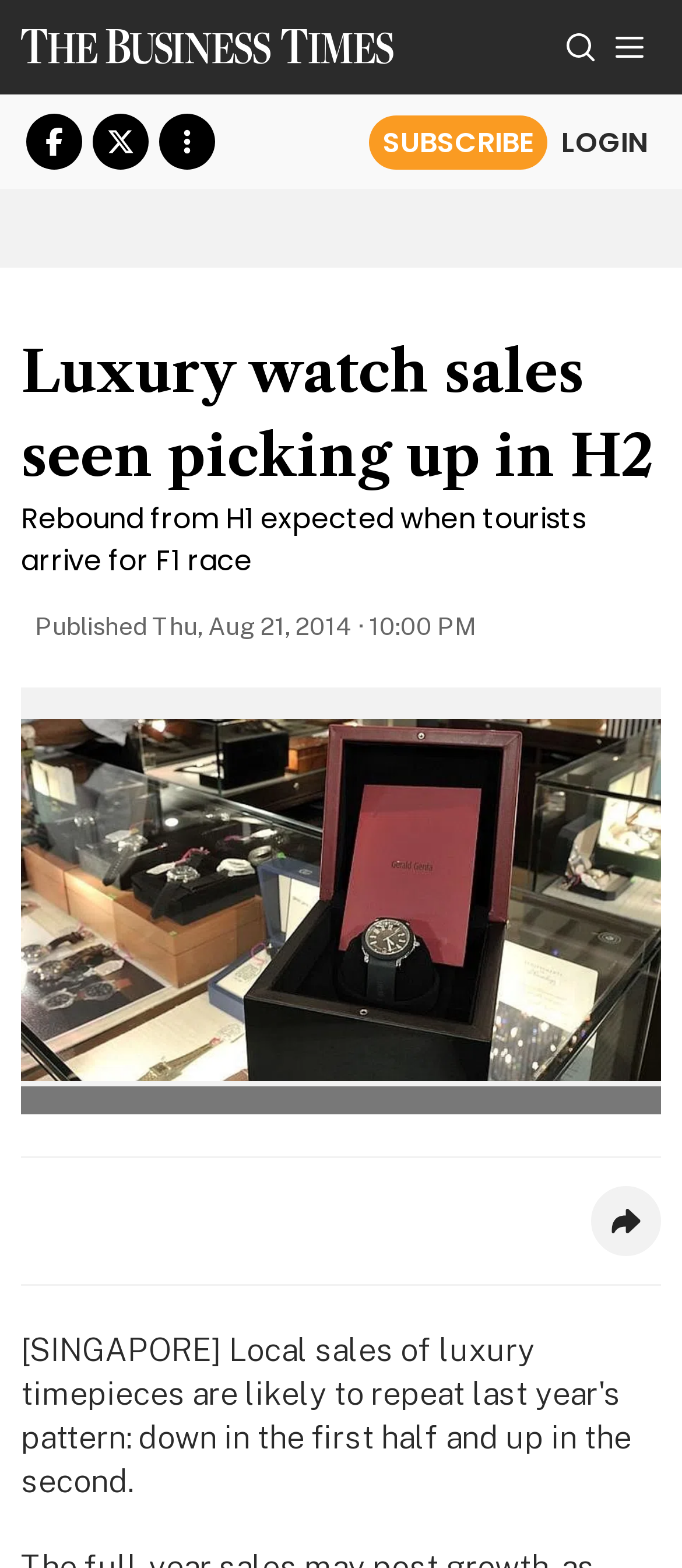Look at the image and write a detailed answer to the question: 
What is the event that is expected to boost luxury watch sales?

According to the article, a rebound from H1 is expected when tourists arrive for the F1 race, which suggests that the F1 race will boost luxury watch sales.